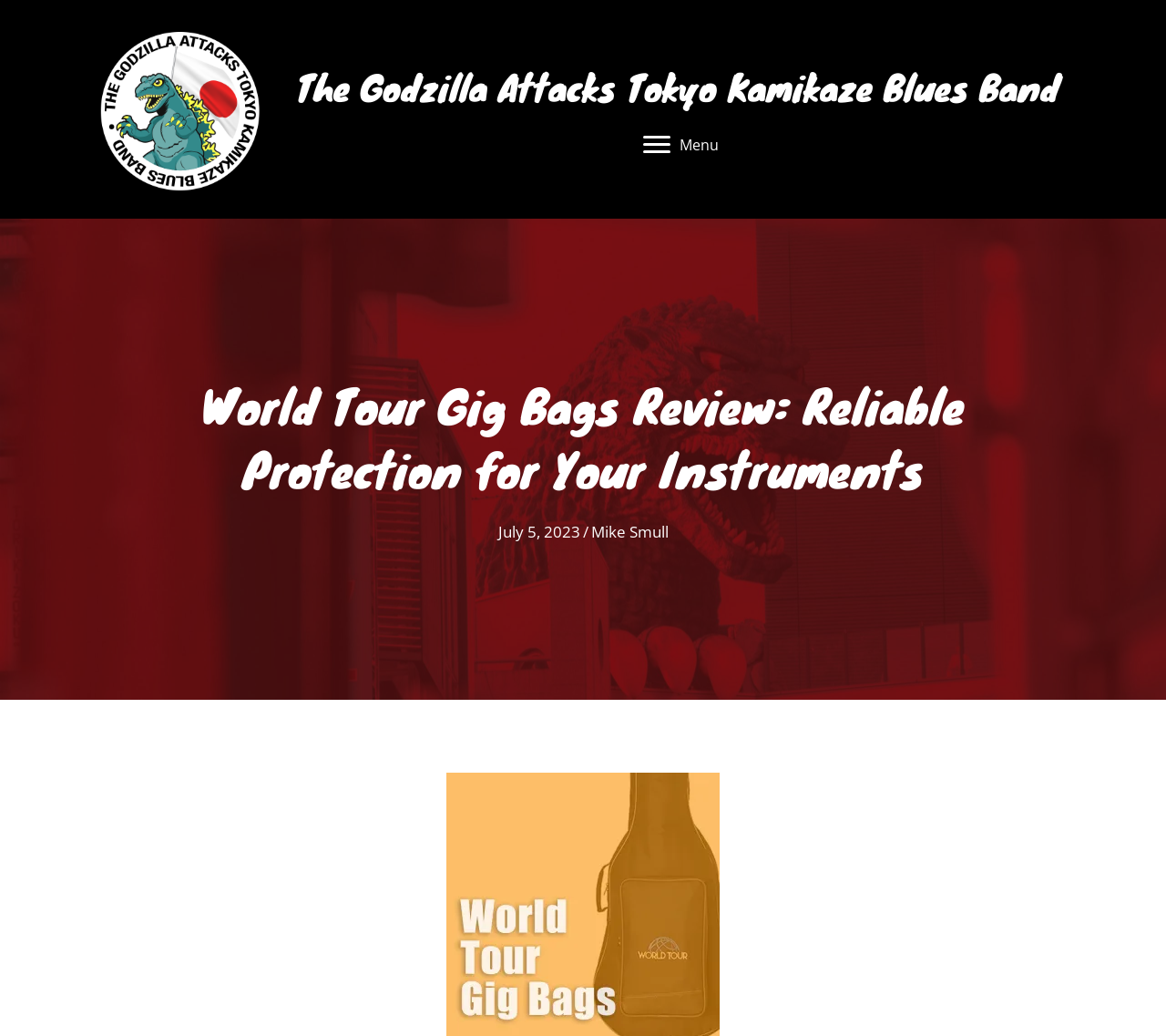Give a short answer using one word or phrase for the question:
Who is the author of the article?

Mike Smull